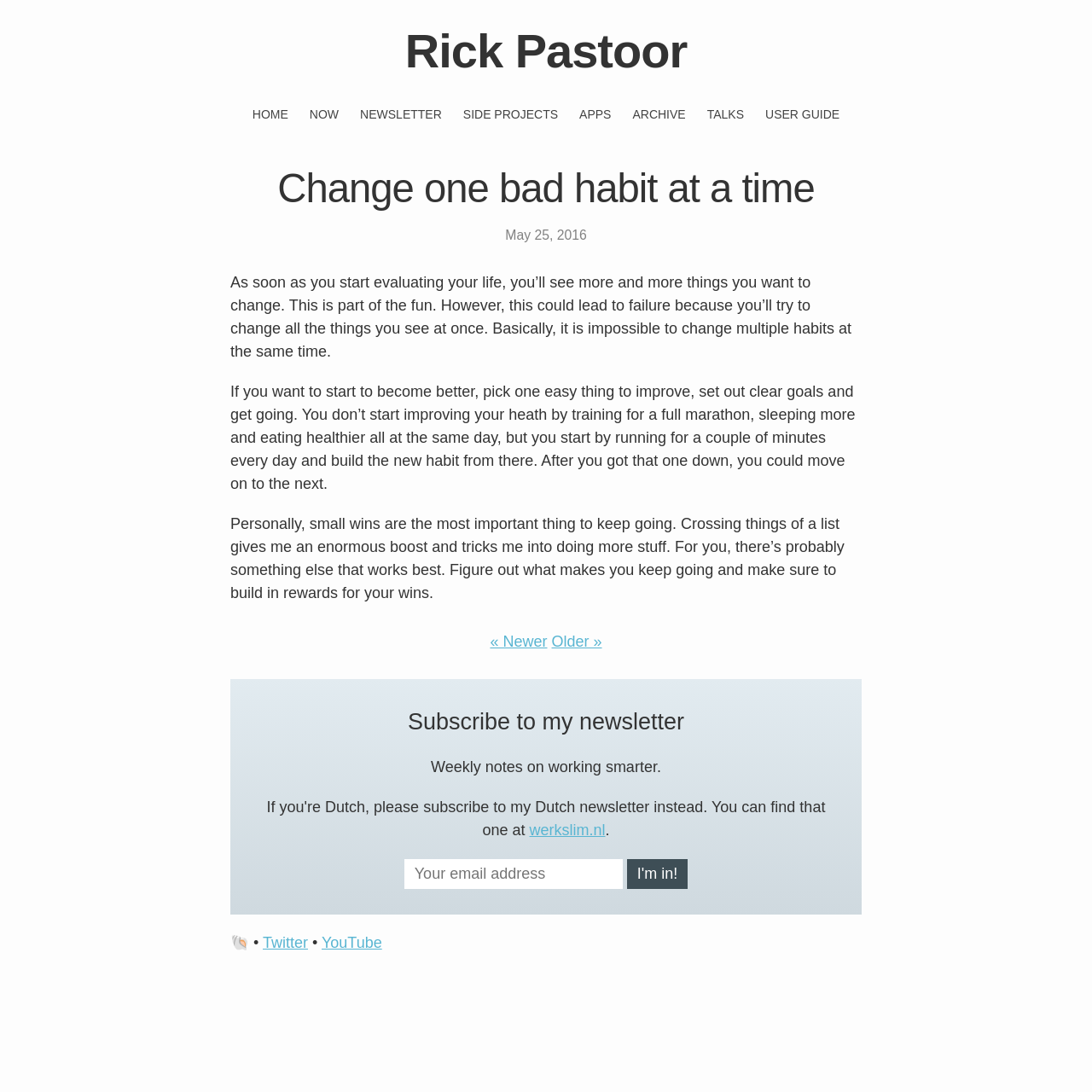From the given element description: "« Newer", find the bounding box for the UI element. Provide the coordinates as four float numbers between 0 and 1, in the order [left, top, right, bottom].

[0.449, 0.58, 0.501, 0.595]